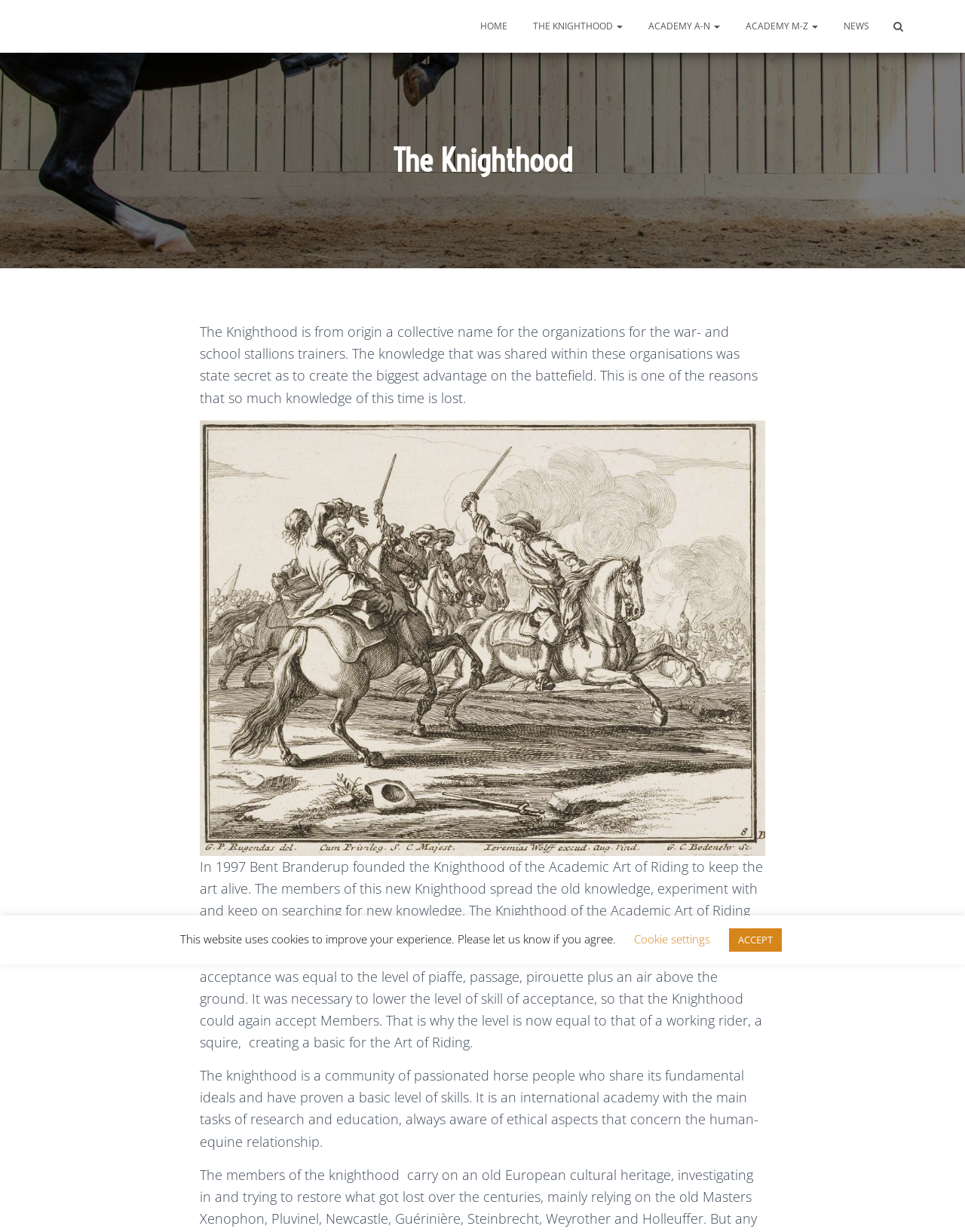Please identify the coordinates of the bounding box that should be clicked to fulfill this instruction: "Click the HOME link".

[0.486, 0.006, 0.538, 0.037]